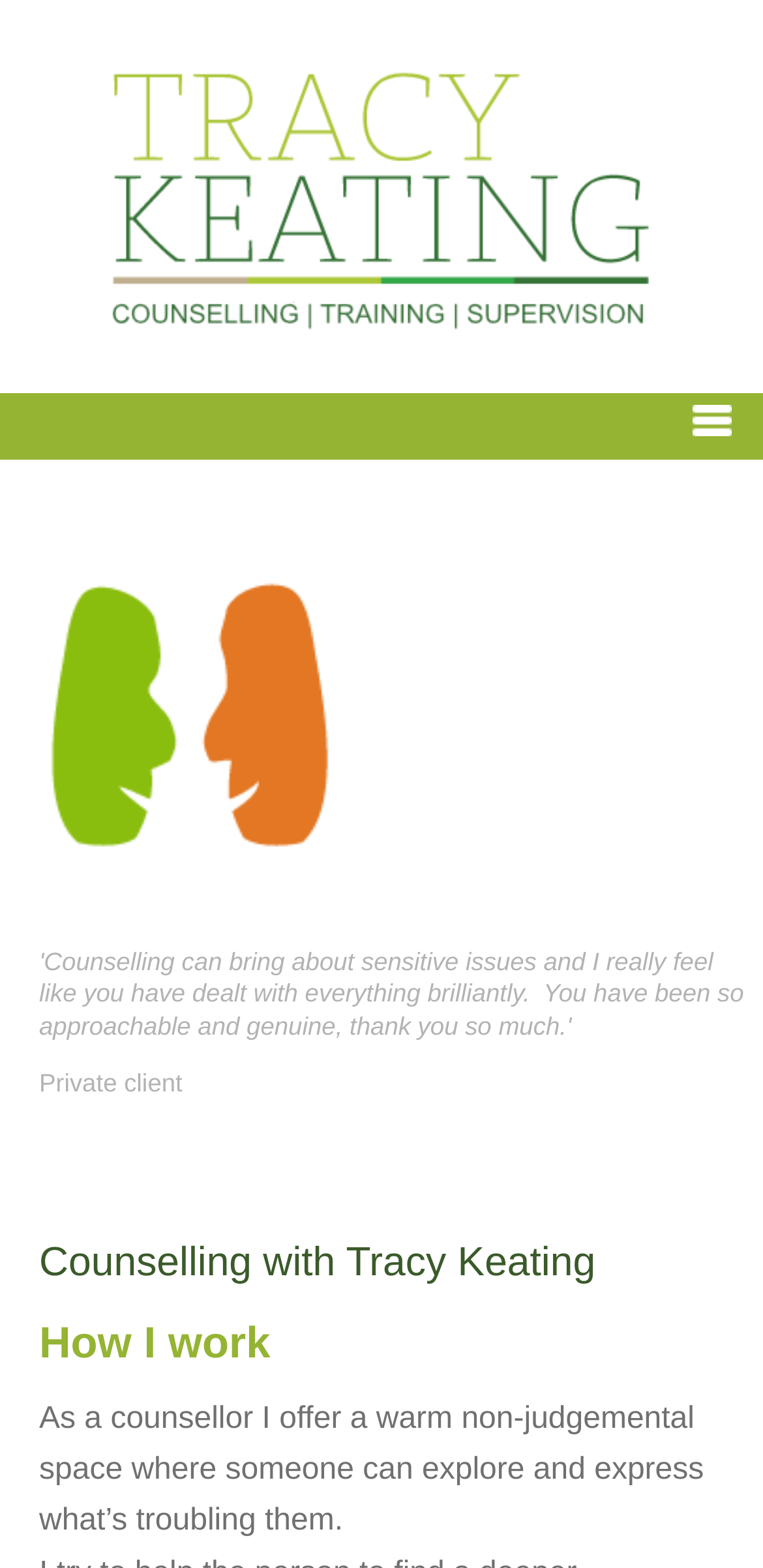With reference to the screenshot, provide a detailed response to the question below:
What type of client does Tracy Keating work with?

The webpage mentions 'Private client' as a category, suggesting that Tracy Keating works with private clients, possibly individuals seeking counselling services.